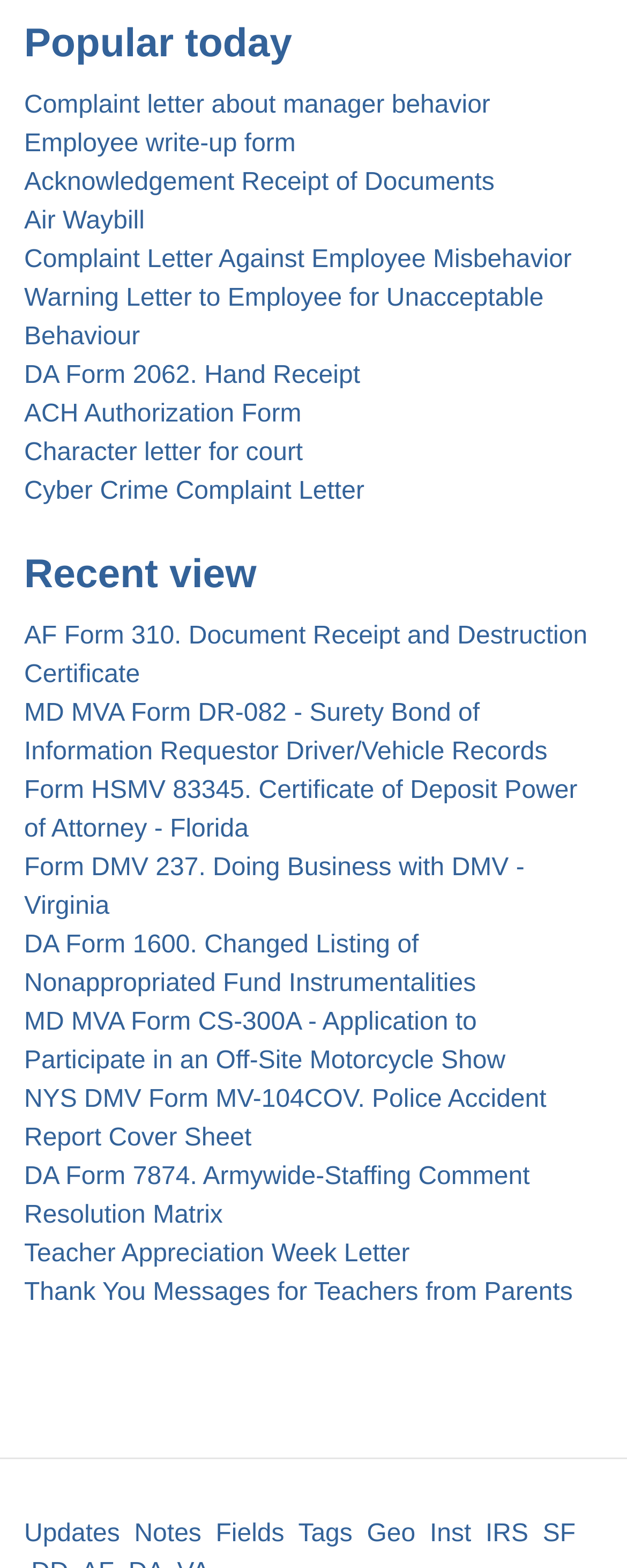Find the bounding box coordinates of the clickable area that will achieve the following instruction: "Open Employee write-up form".

[0.038, 0.083, 0.472, 0.101]